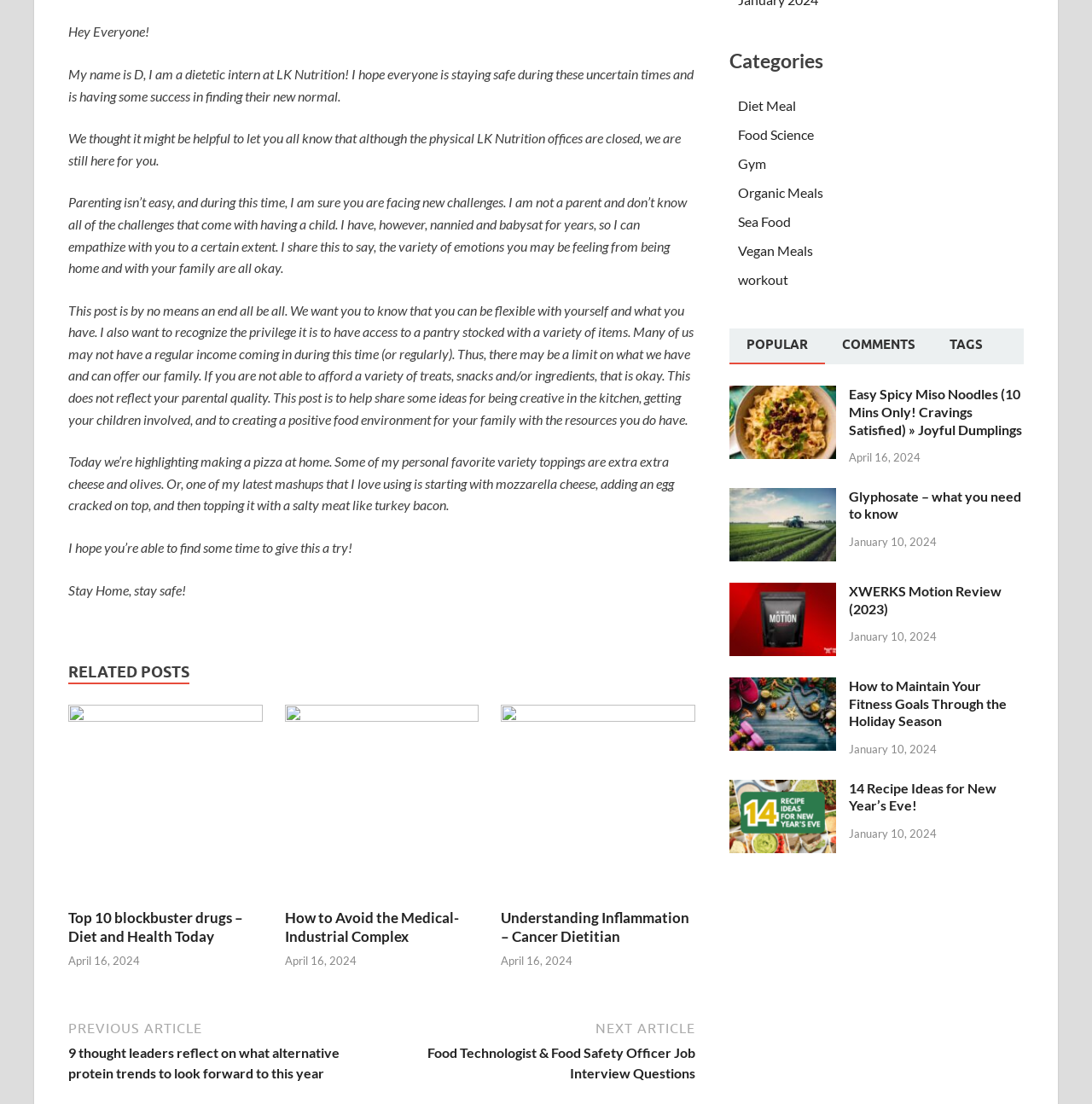Locate the bounding box coordinates of the item that should be clicked to fulfill the instruction: "Browse the 'Categories' section".

[0.668, 0.044, 0.938, 0.067]